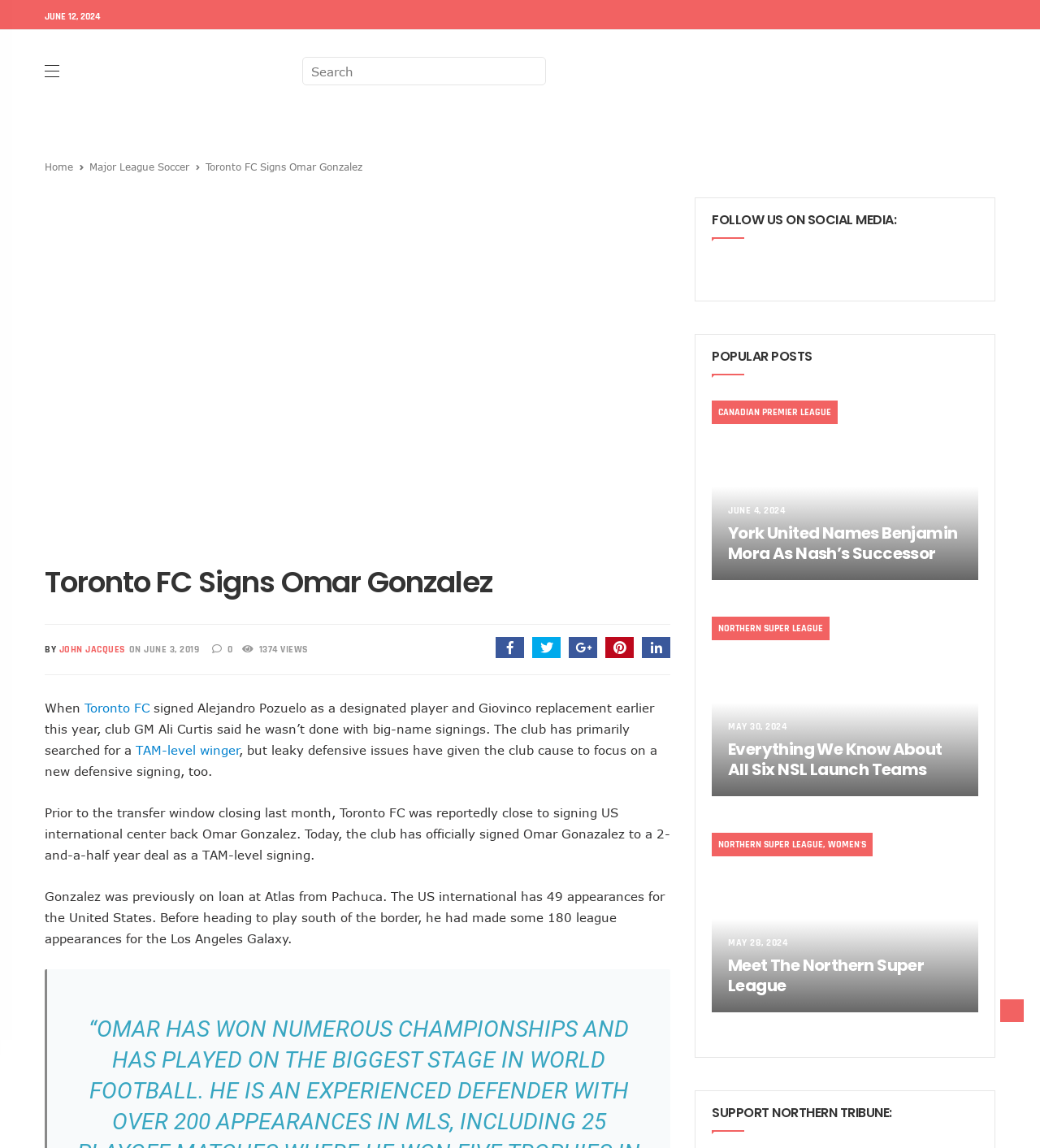Please answer the following question using a single word or phrase: 
What is the name of the team mentioned in the article?

Toronto FC